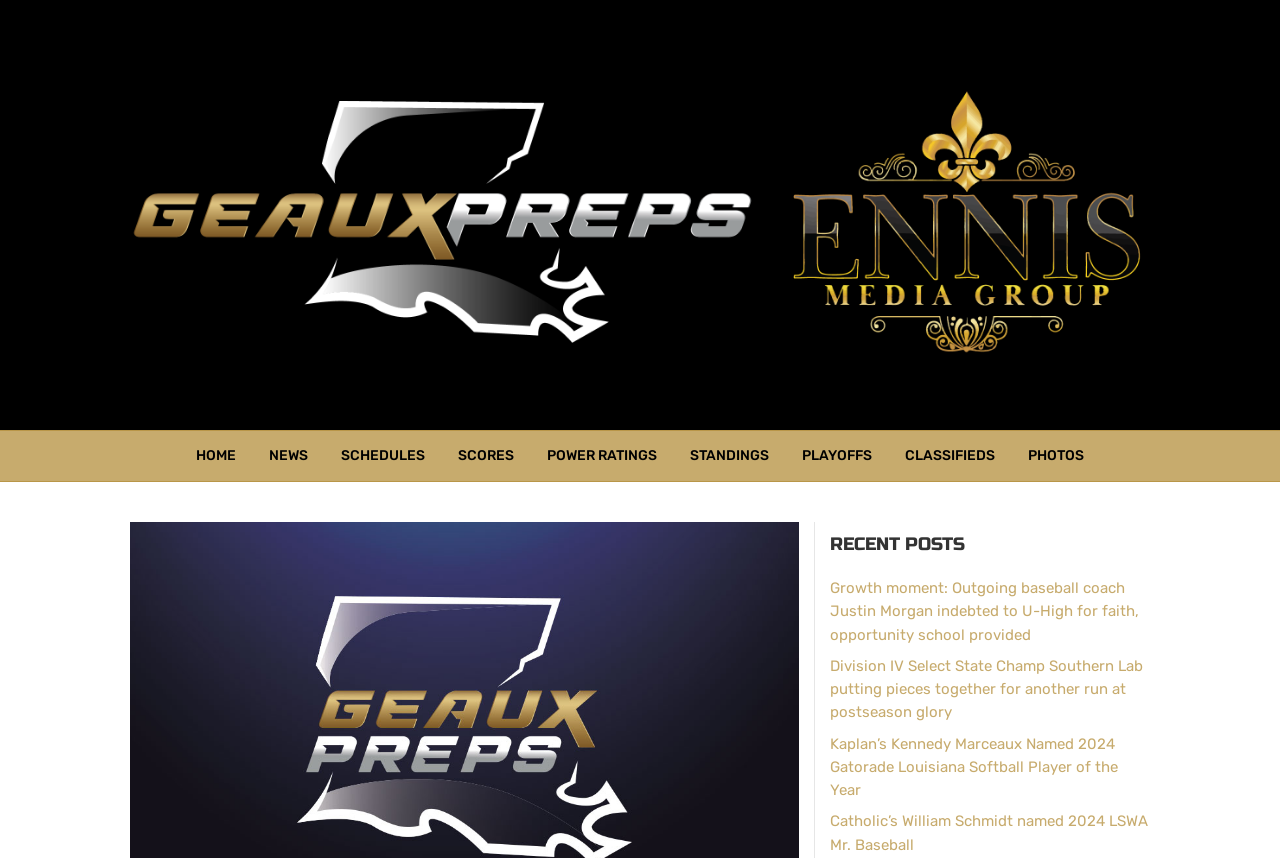Can you show the bounding box coordinates of the region to click on to complete the task described in the instruction: "read news about Growth moment: Outgoing baseball coach Justin Morgan"?

[0.648, 0.675, 0.89, 0.75]